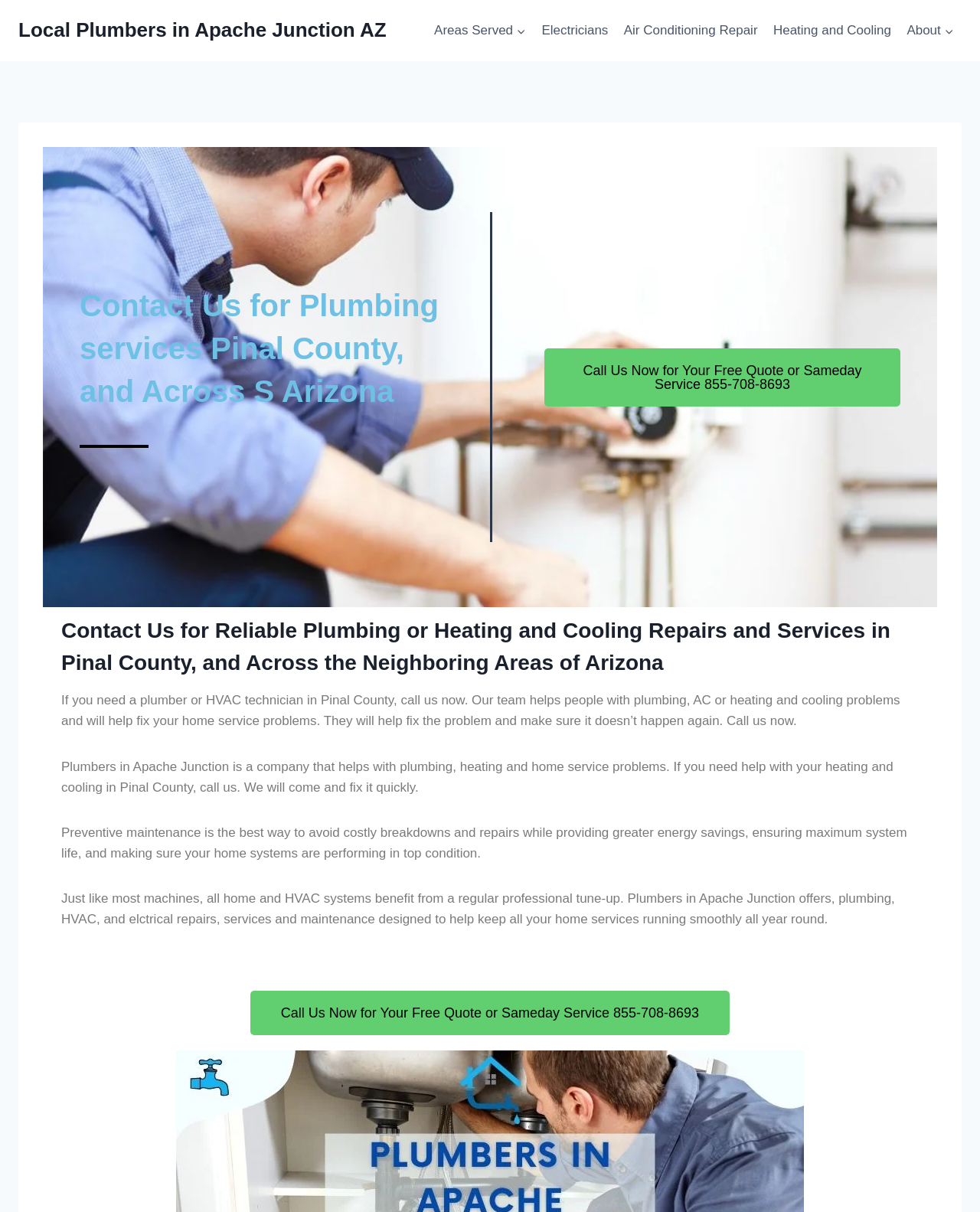Detail the various sections and features of the webpage.

The webpage is about a local plumbing, HVAC, and electrical service company in Apache Junction, Arizona. At the top, there is a link with the company's name, "Local Plumbers in Apache Junction AZ". Below it, there is a primary navigation menu with five links: "Areas Served", "Electricians", "Air Conditioning Repair", "Heating and Cooling", and "About".

The main content of the page is divided into sections. The first section has a heading that reads "Contact Us for Plumbing services Pinal County, and Across S Arizona". Below the heading, there is a call-to-action link to "Call Us Now for Your Free Quote or Sameday Service" with a phone number. 

The next section has a longer heading that describes the company's services in Pinal County and neighboring areas of Arizona. Below the heading, there are four paragraphs of text that explain the company's services, including plumbing, HVAC, and home service repairs. The text also emphasizes the importance of preventive maintenance to avoid costly breakdowns and repairs.

At the bottom of the page, there is another call-to-action link to "Call Us Now for Your Free Quote or Sameday Service" with the same phone number as before.